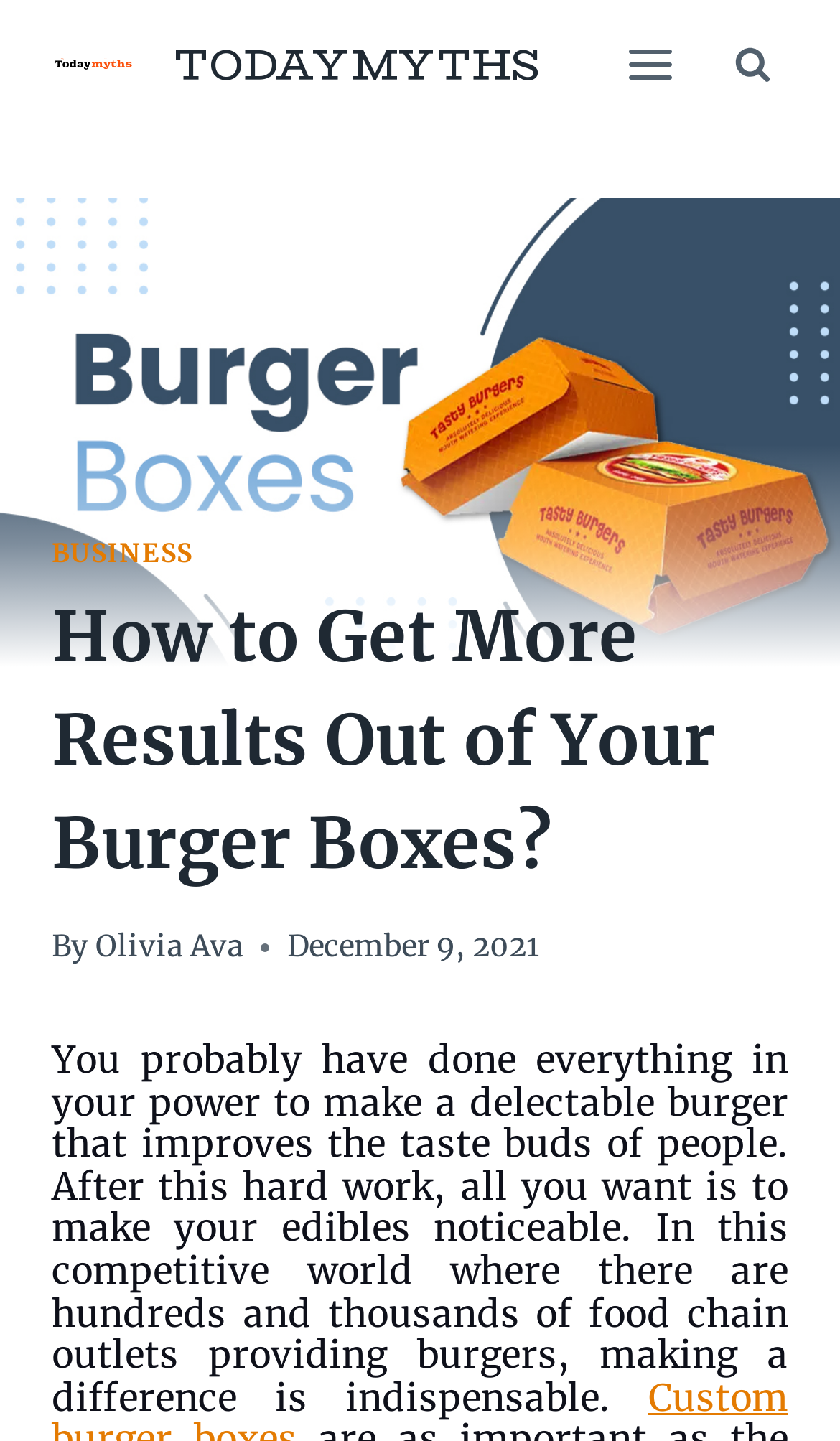When was the article published?
Using the details from the image, give an elaborate explanation to answer the question.

The publication date of the article is mentioned below the heading, with the text 'December 9, 2021'.